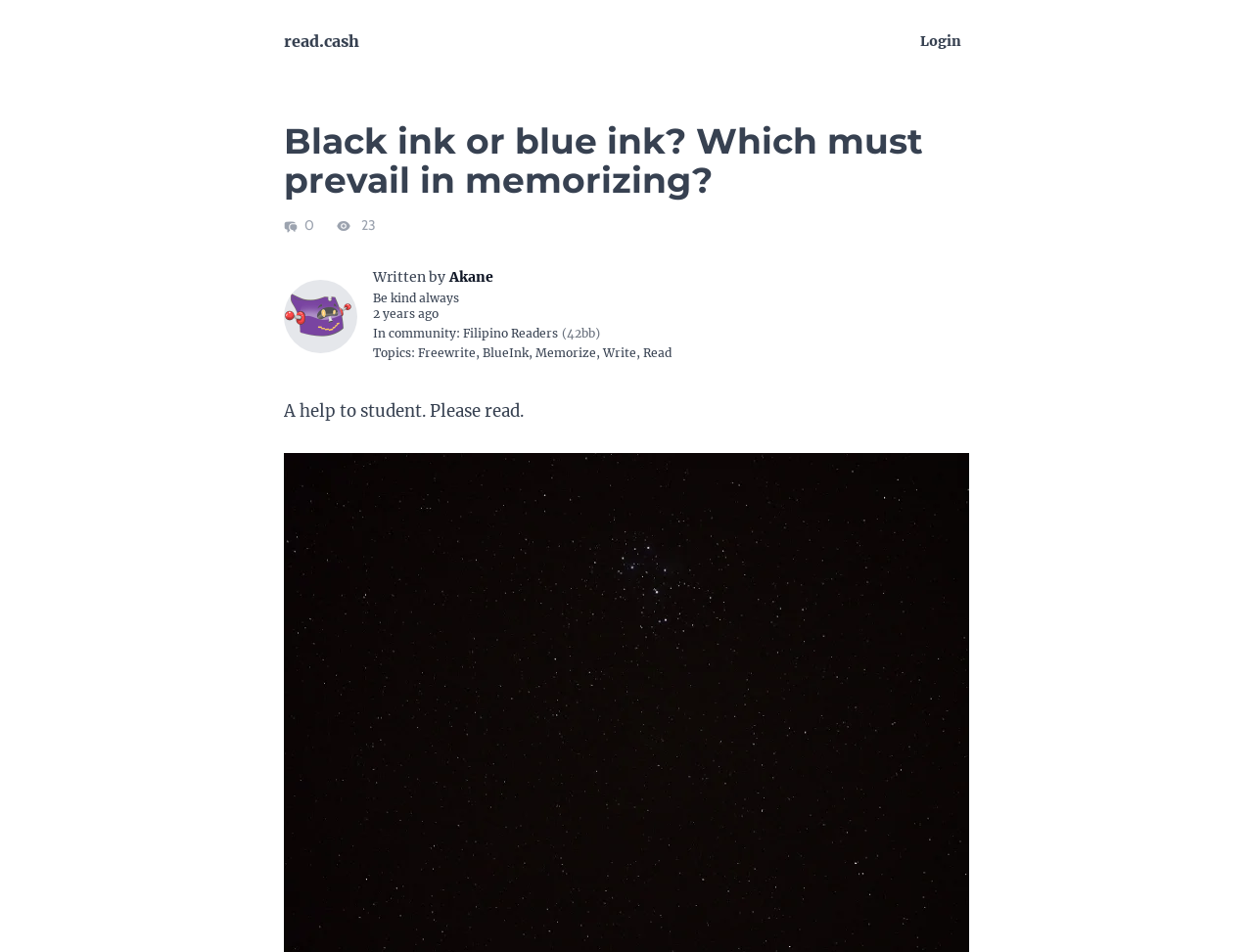Find the bounding box coordinates of the clickable region needed to perform the following instruction: "explore the topic of Freewrite". The coordinates should be provided as four float numbers between 0 and 1, i.e., [left, top, right, bottom].

[0.334, 0.363, 0.38, 0.378]